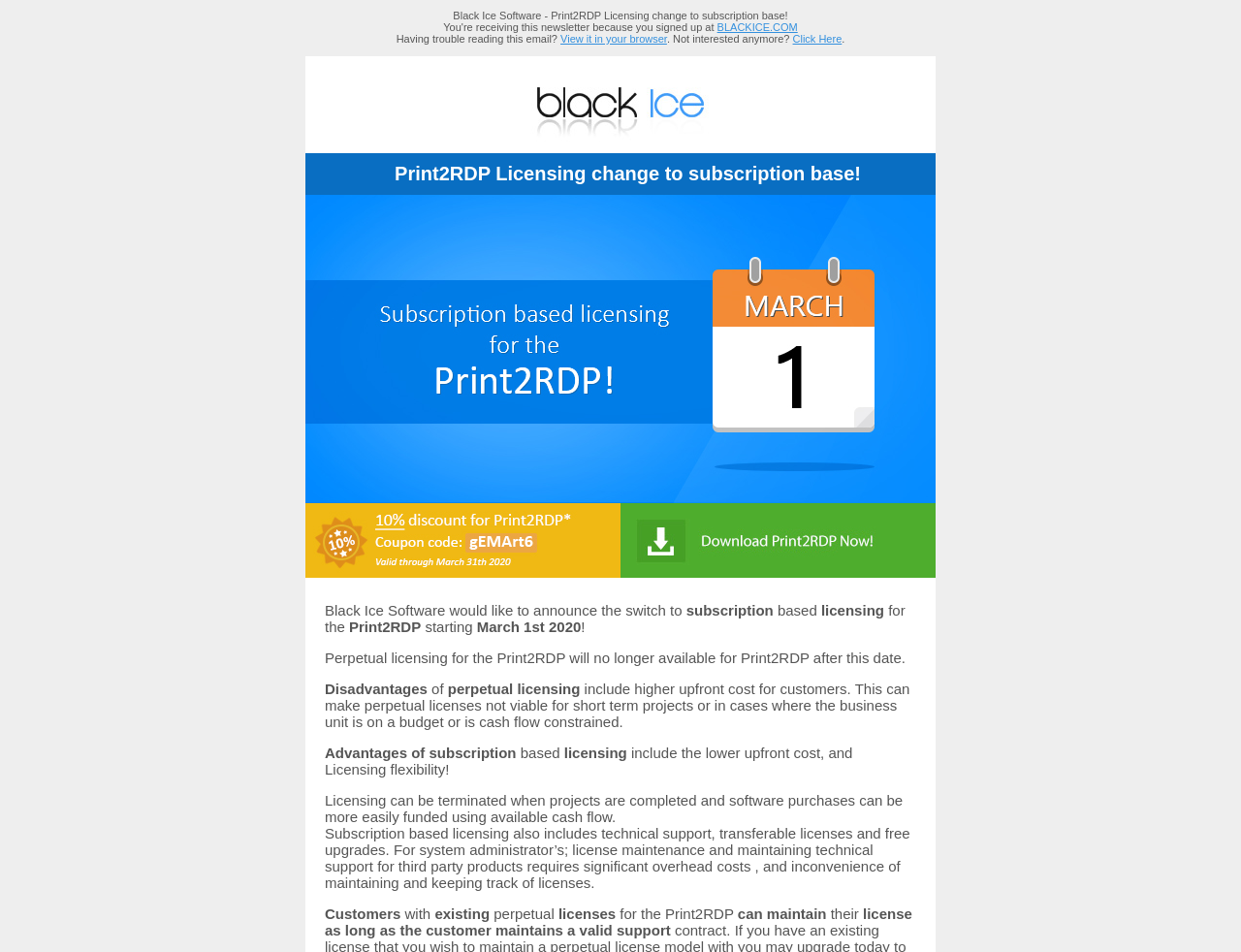Predict the bounding box coordinates for the UI element described as: "BLACKICE.COM". The coordinates should be four float numbers between 0 and 1, presented as [left, top, right, bottom].

[0.578, 0.022, 0.643, 0.035]